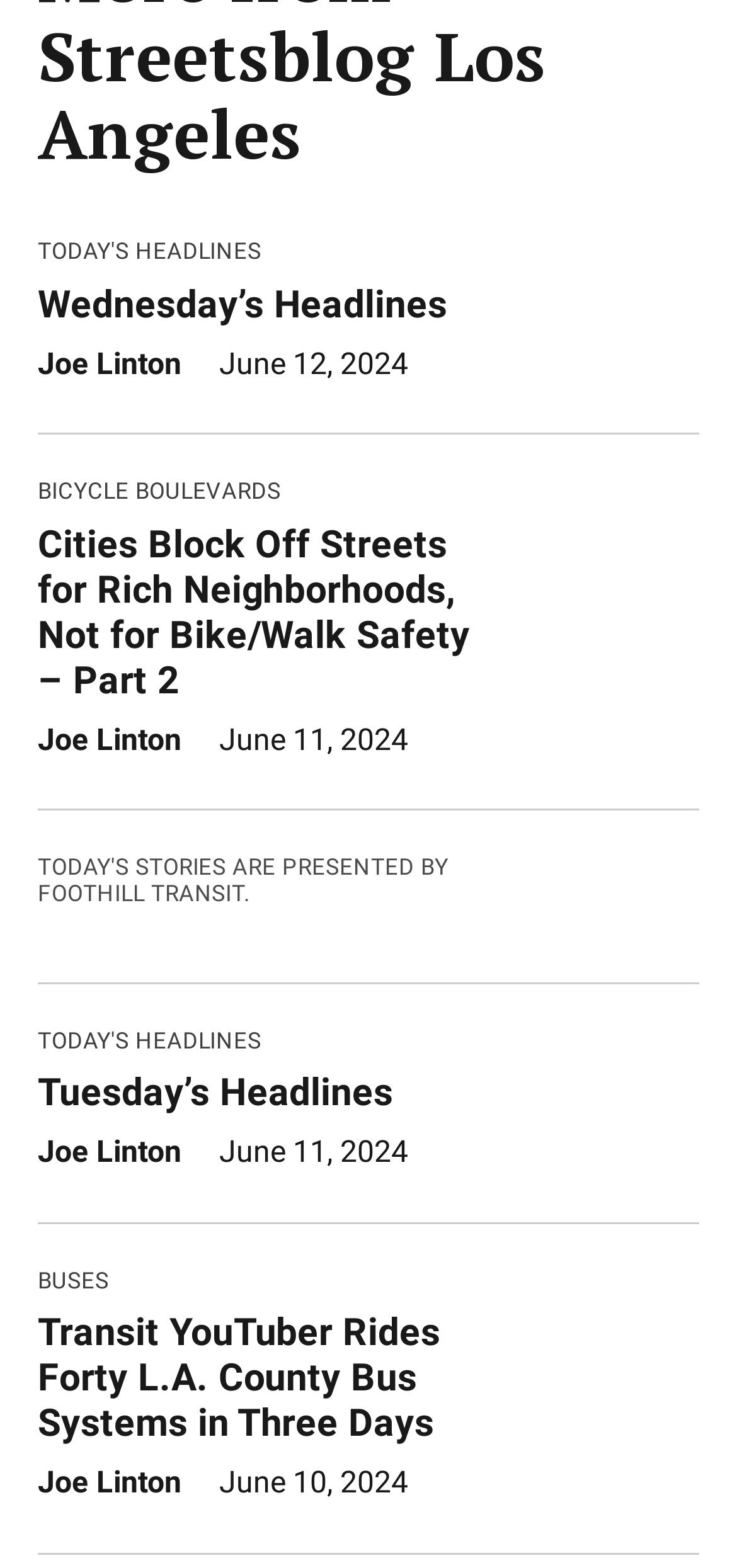Locate the bounding box coordinates of the element that should be clicked to execute the following instruction: "read Wednesday's headlines".

[0.051, 0.179, 0.638, 0.218]